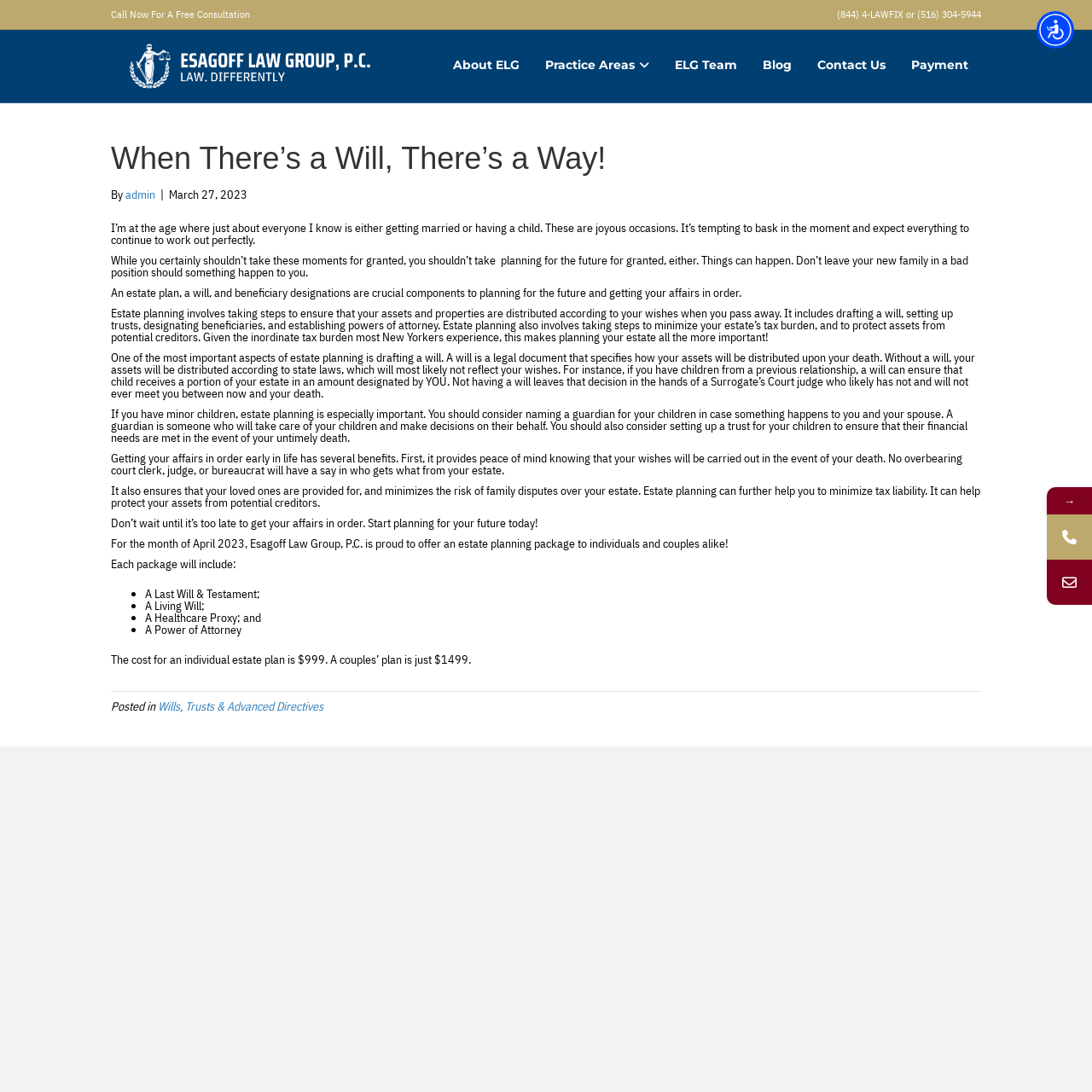Give the bounding box coordinates for this UI element: "Wills, Trusts & Advanced Directives". The coordinates should be four float numbers between 0 and 1, arranged as [left, top, right, bottom].

[0.145, 0.64, 0.296, 0.654]